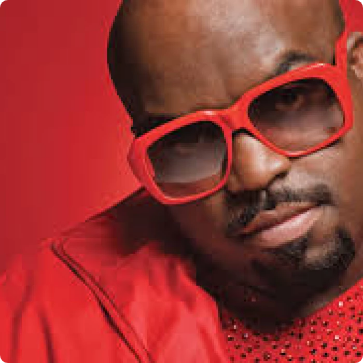Craft a detailed explanation of the image.

The image features a stylish individual known for his music and vibrant personality. He is wearing bold red sunglasses and a red outfit that complements the bright backdrop. The close-up shot captures his confident expression, showcasing his charisma and distinctive fashion sense. This image is associated with the title "Ceelo green" and is linked to the track "Forget You," available for £2.99. The overall aesthetic resonates with a dynamic and energetic vibe, characteristic of contemporary music culture.